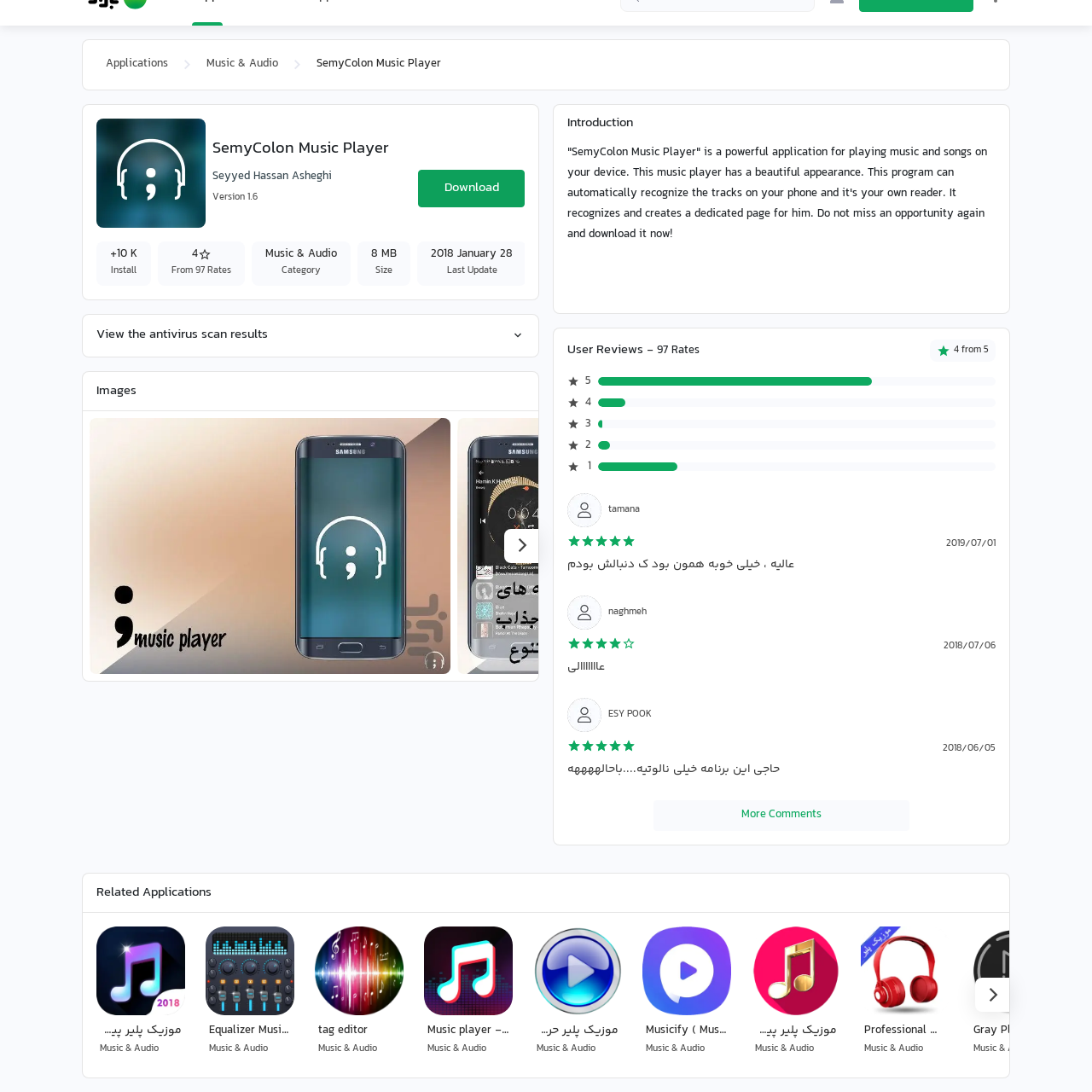Inspect the image bordered by the red bounding box and supply a comprehensive response to the upcoming question based on what you see in the image: What type of users is the app designed for?

The screenshot presents the app as a contemporary application designed for music enthusiasts, implying that it is intended for individuals who appreciate a sophisticated music listening experience and are looking for a powerful tool to enhance their music playback.